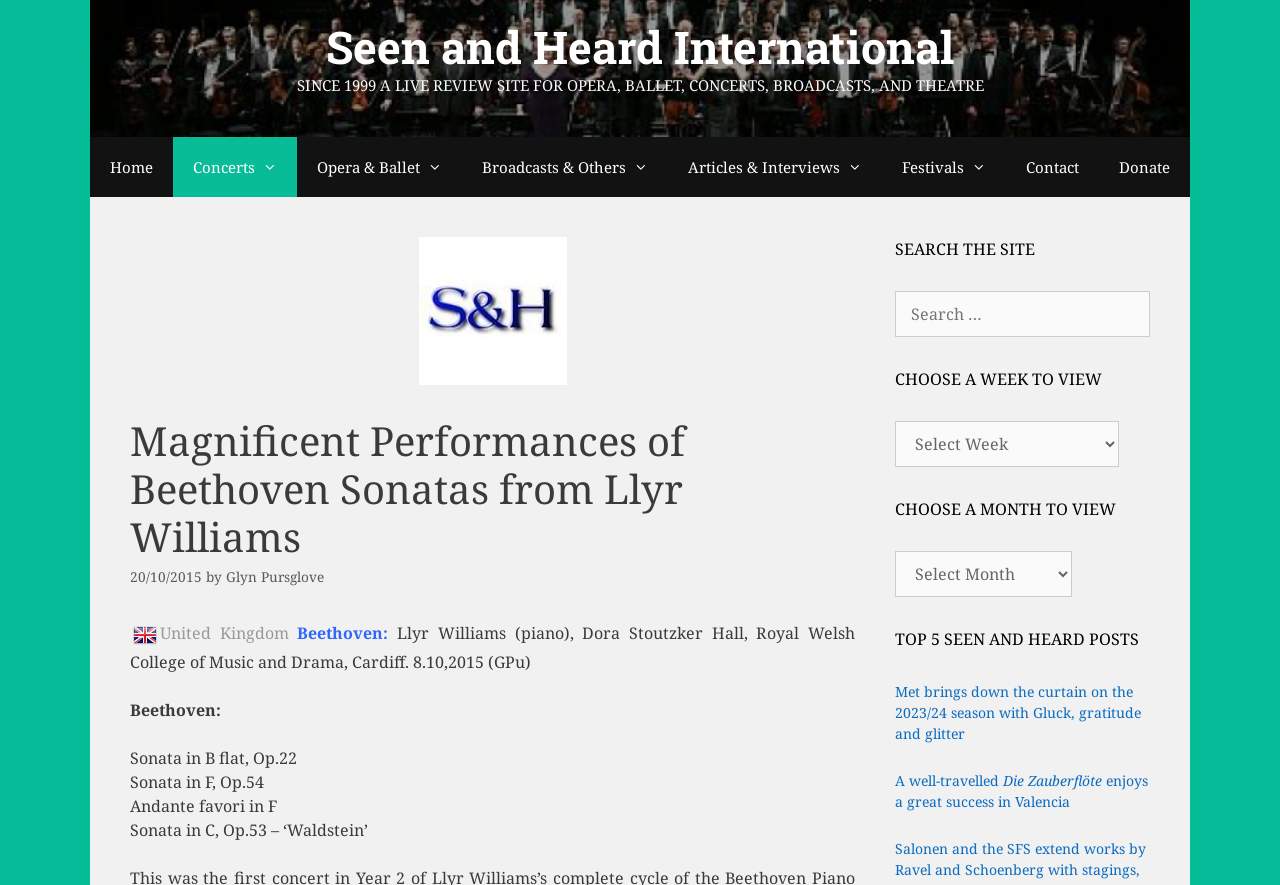What is the name of the hall where the concert took place?
Give a single word or phrase answer based on the content of the image.

Dora Stoutzker Hall